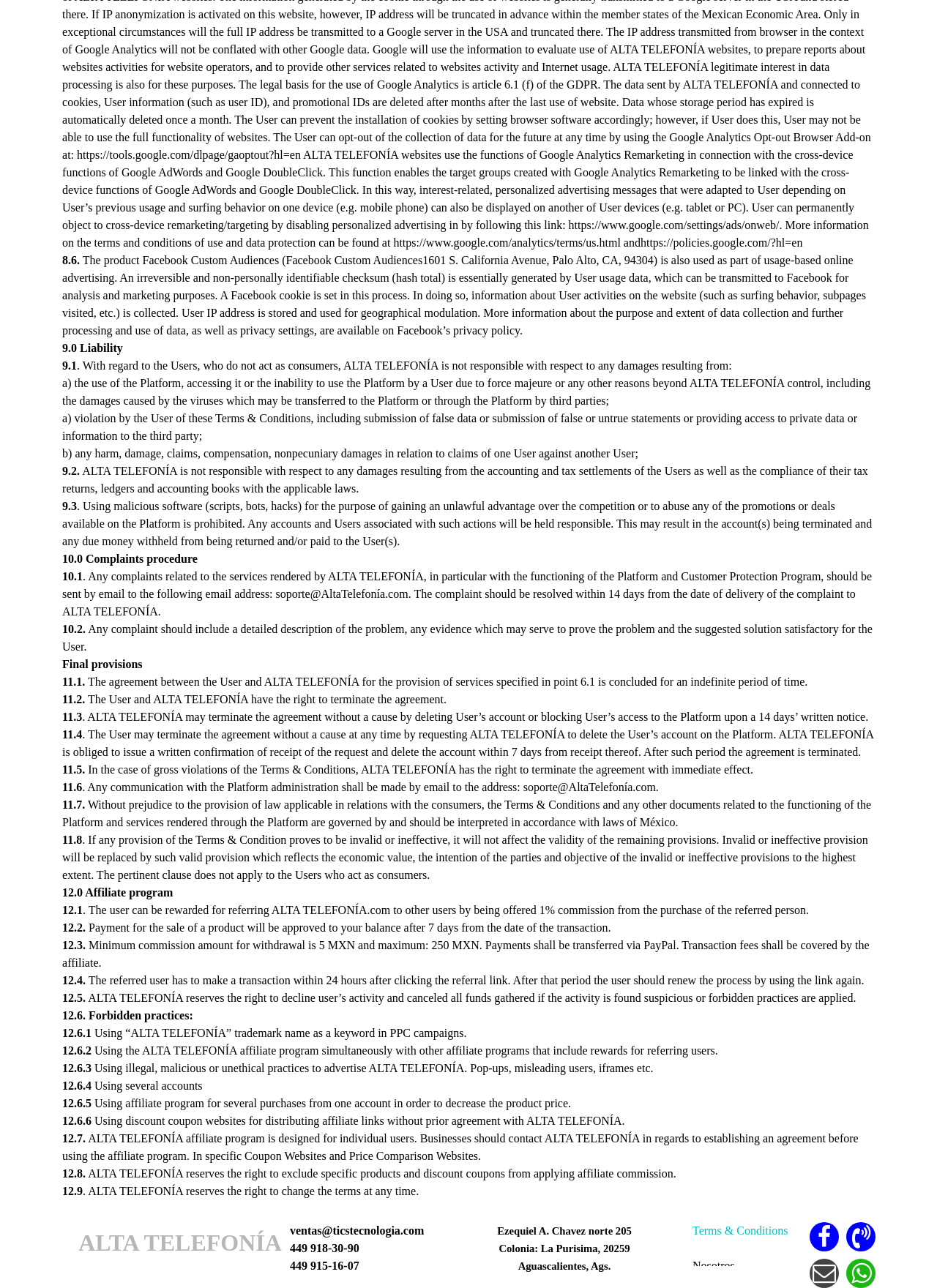What is the consequence of using malicious software on the platform?
Answer the question with a detailed explanation, including all necessary information.

According to the terms and conditions, using malicious software (scripts, bots, hacks) for the purpose of gaining an unlawful advantage over the competition or to abuse any of the promotions or deals available on the platform is prohibited, and any accounts and users associated with such actions will be held responsible, which may result in the account(s) being terminated and any due money withheld from being returned and/or paid to the user(s).